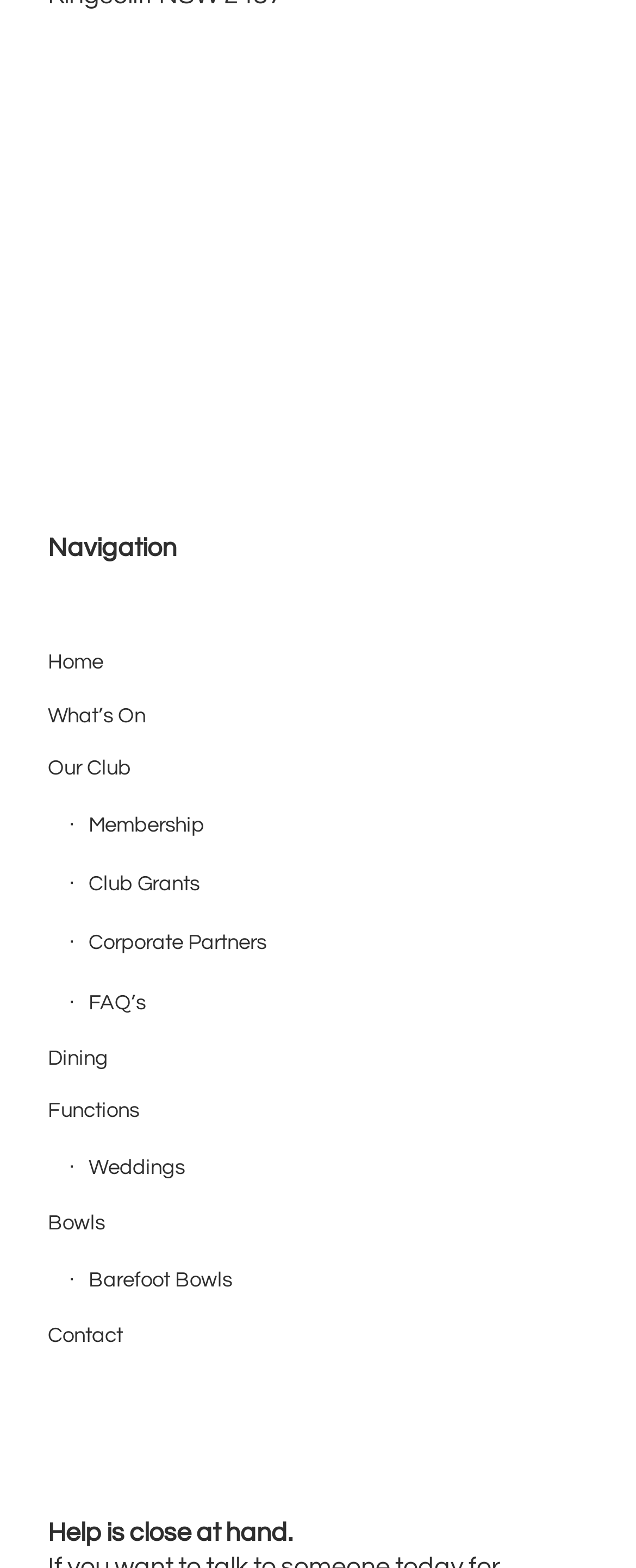How many images are there on the page?
Answer the question based on the image using a single word or a brief phrase.

1